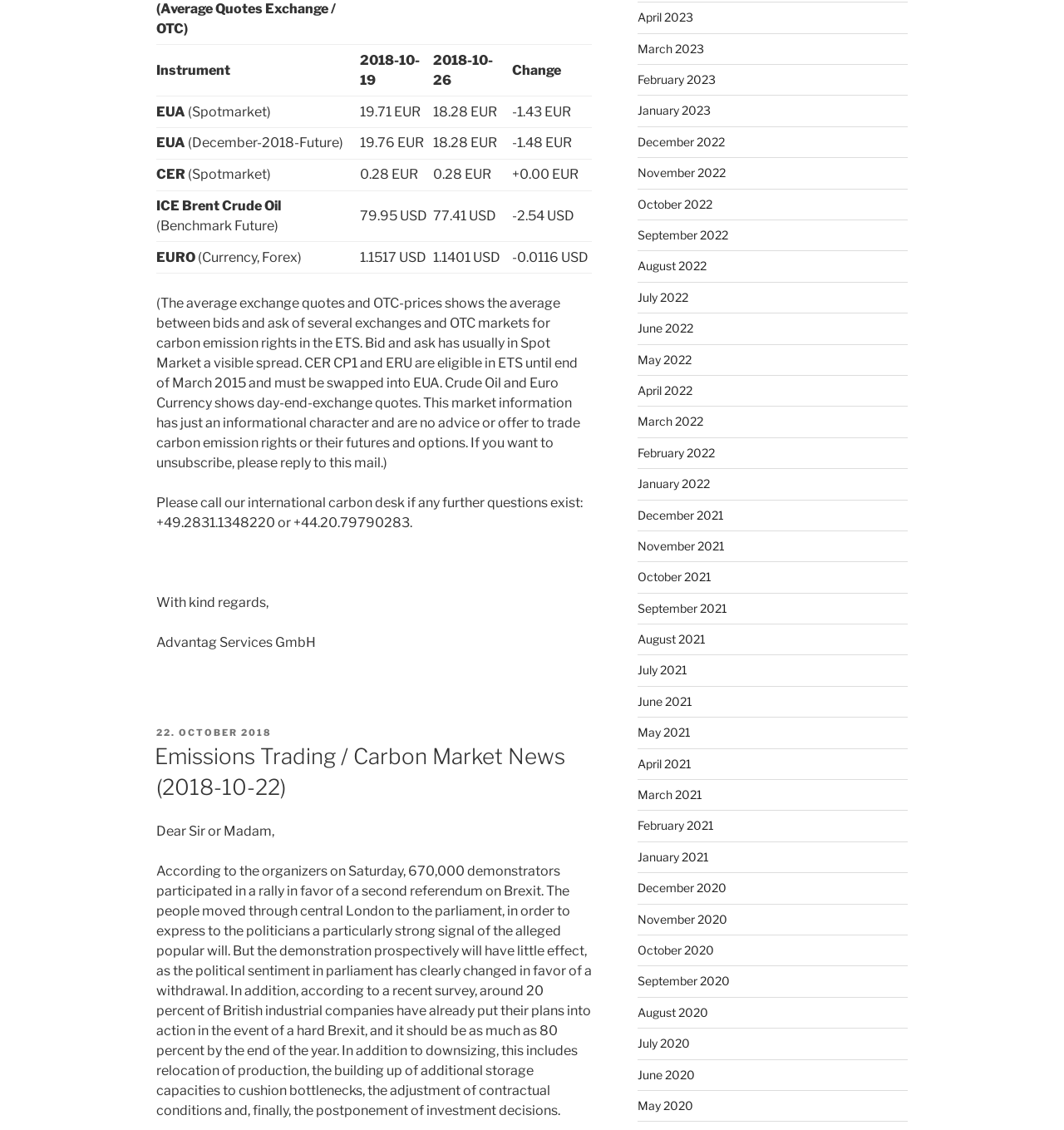What is the purpose of the demonstration in central London?
Please provide a single word or phrase as the answer based on the screenshot.

to express a signal of the alleged popular will